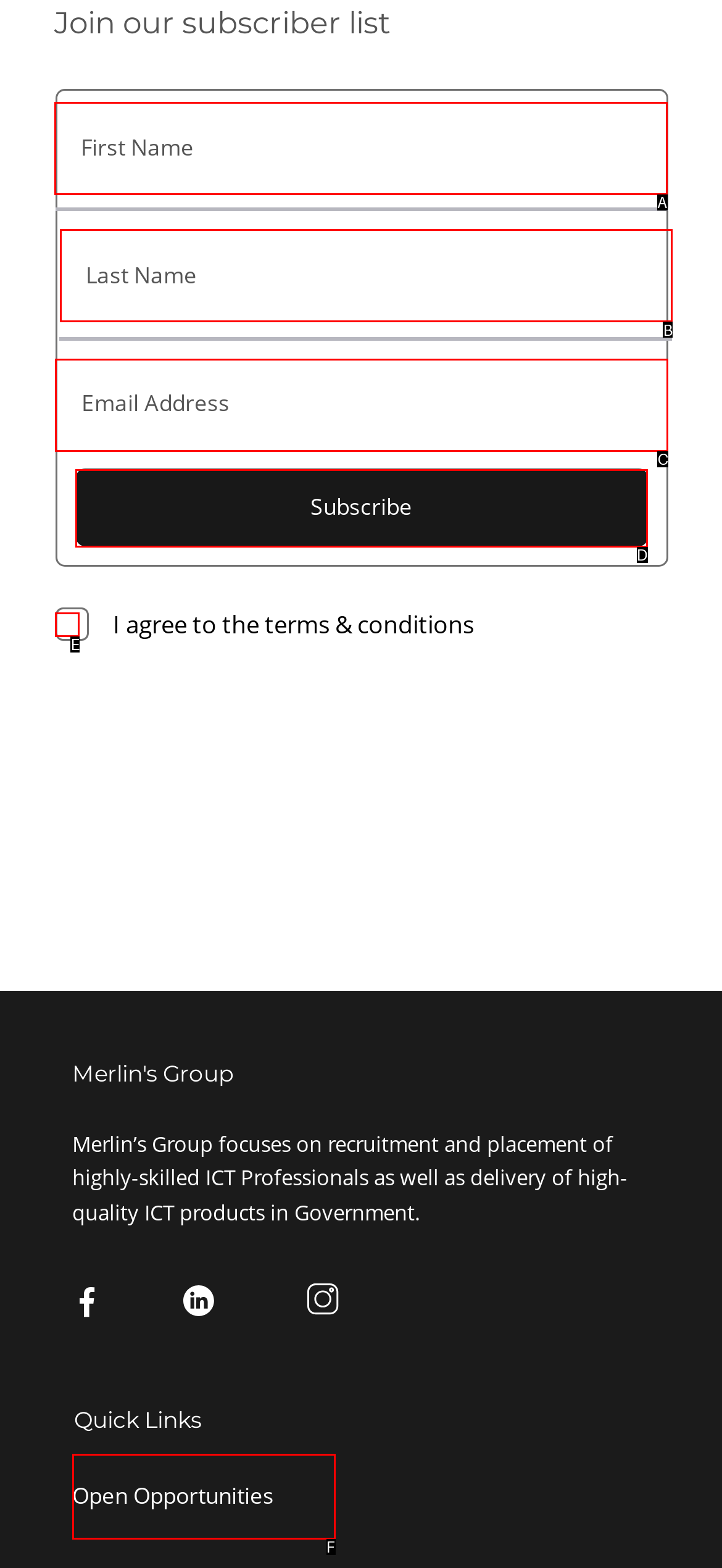Which option corresponds to the following element description: aria-label="First Name" name="first-name" placeholder="First Name"?
Please provide the letter of the correct choice.

A